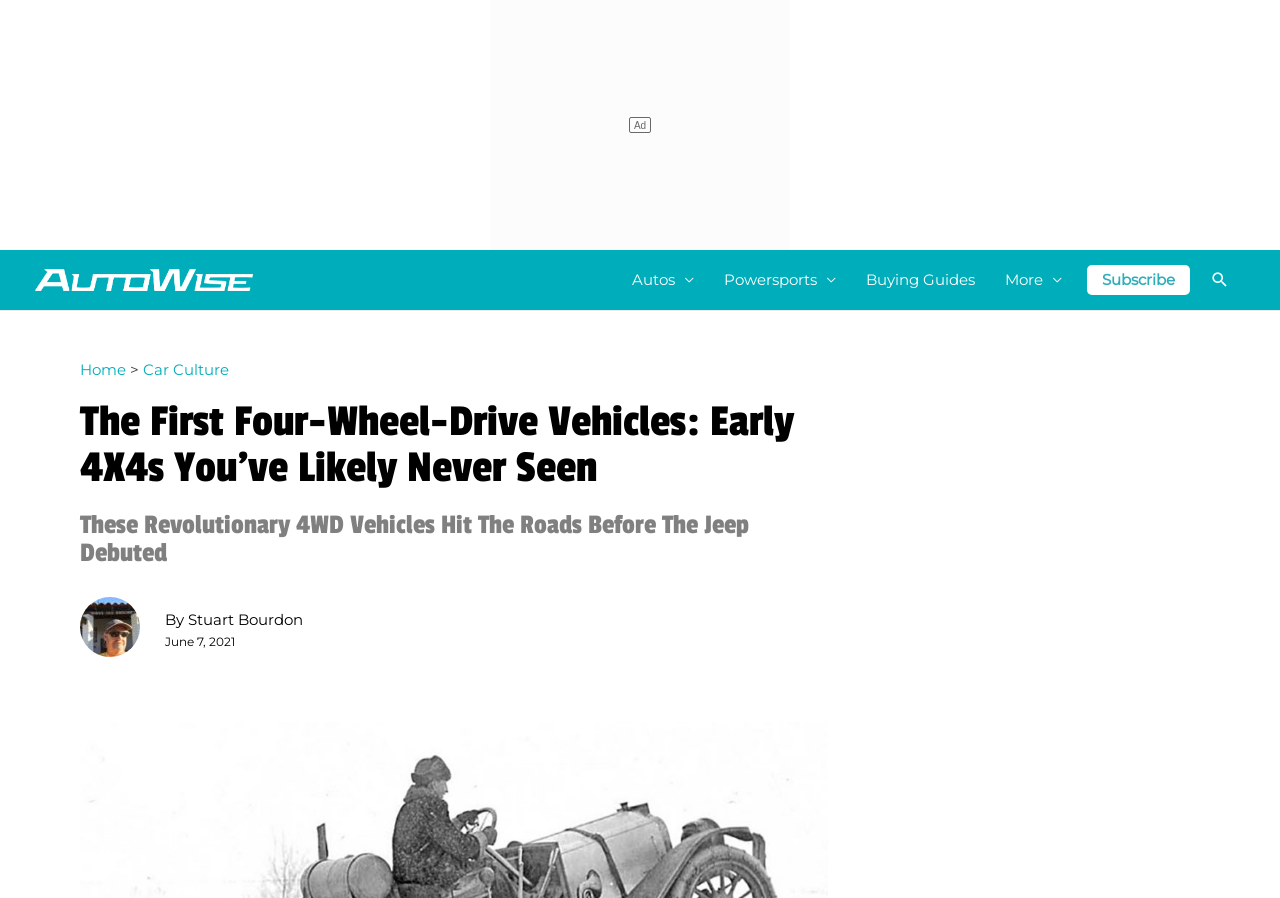Provide the bounding box coordinates in the format (top-left x, top-left y, bottom-right x, bottom-right y). All values are floating point numbers between 0 and 1. Determine the bounding box coordinate of the UI element described as: Home

[0.062, 0.401, 0.098, 0.422]